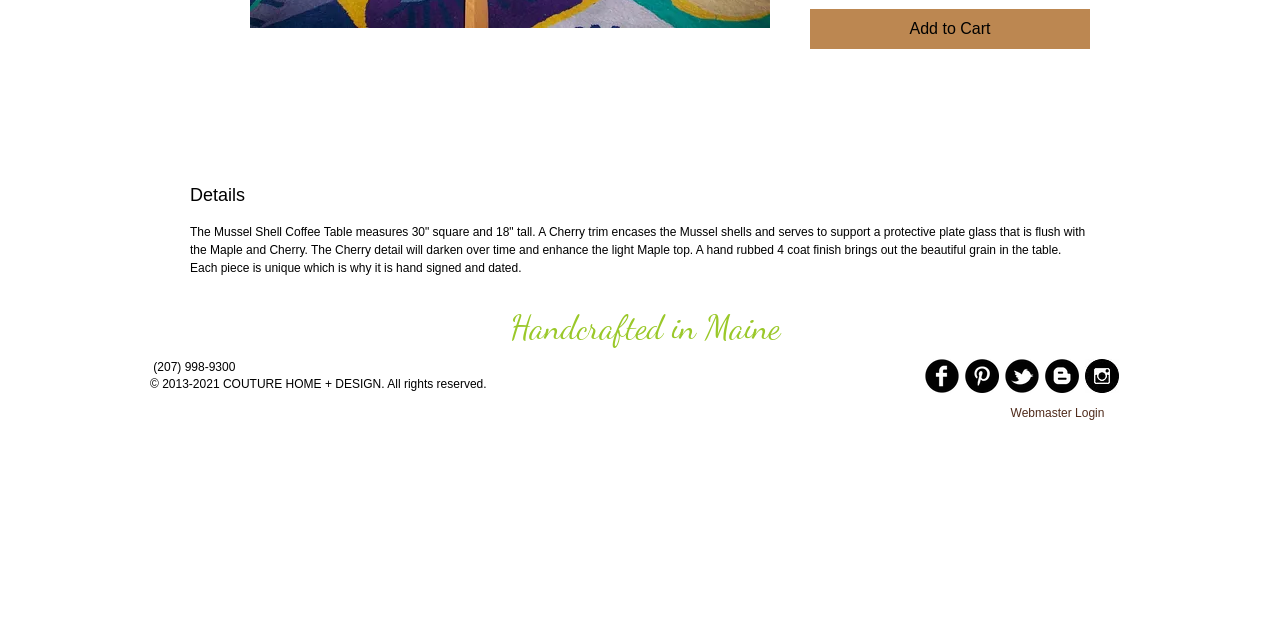Provide the bounding box coordinates for the UI element described in this sentence: "Add to Cart". The coordinates should be four float values between 0 and 1, i.e., [left, top, right, bottom].

[0.633, 0.015, 0.852, 0.077]